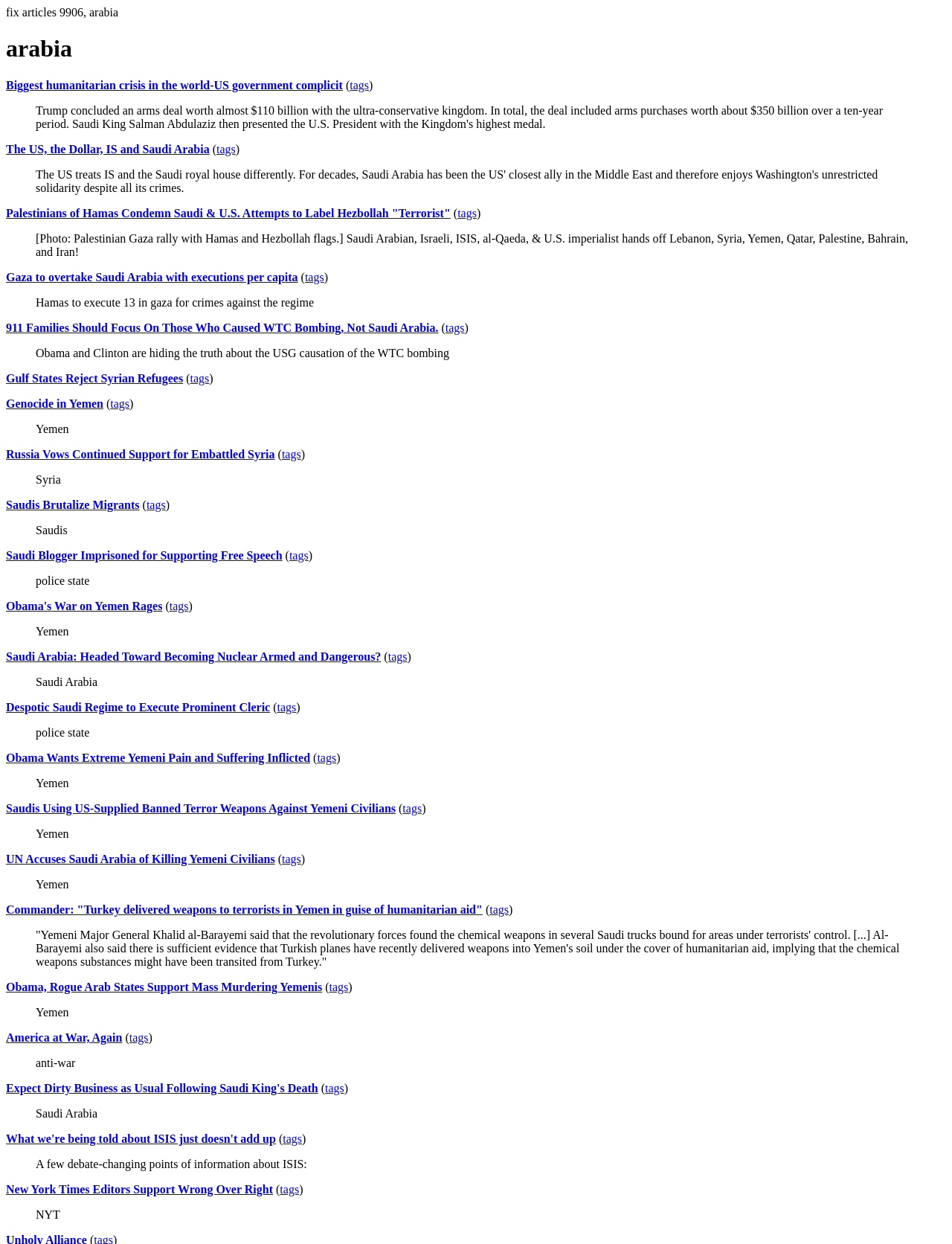From the element description America at War, Again, predict the bounding box coordinates of the UI element. The coordinates must be specified in the format (top-left x, top-left y, bottom-right x, bottom-right y) and should be within the 0 to 1 range.

[0.006, 0.829, 0.128, 0.839]